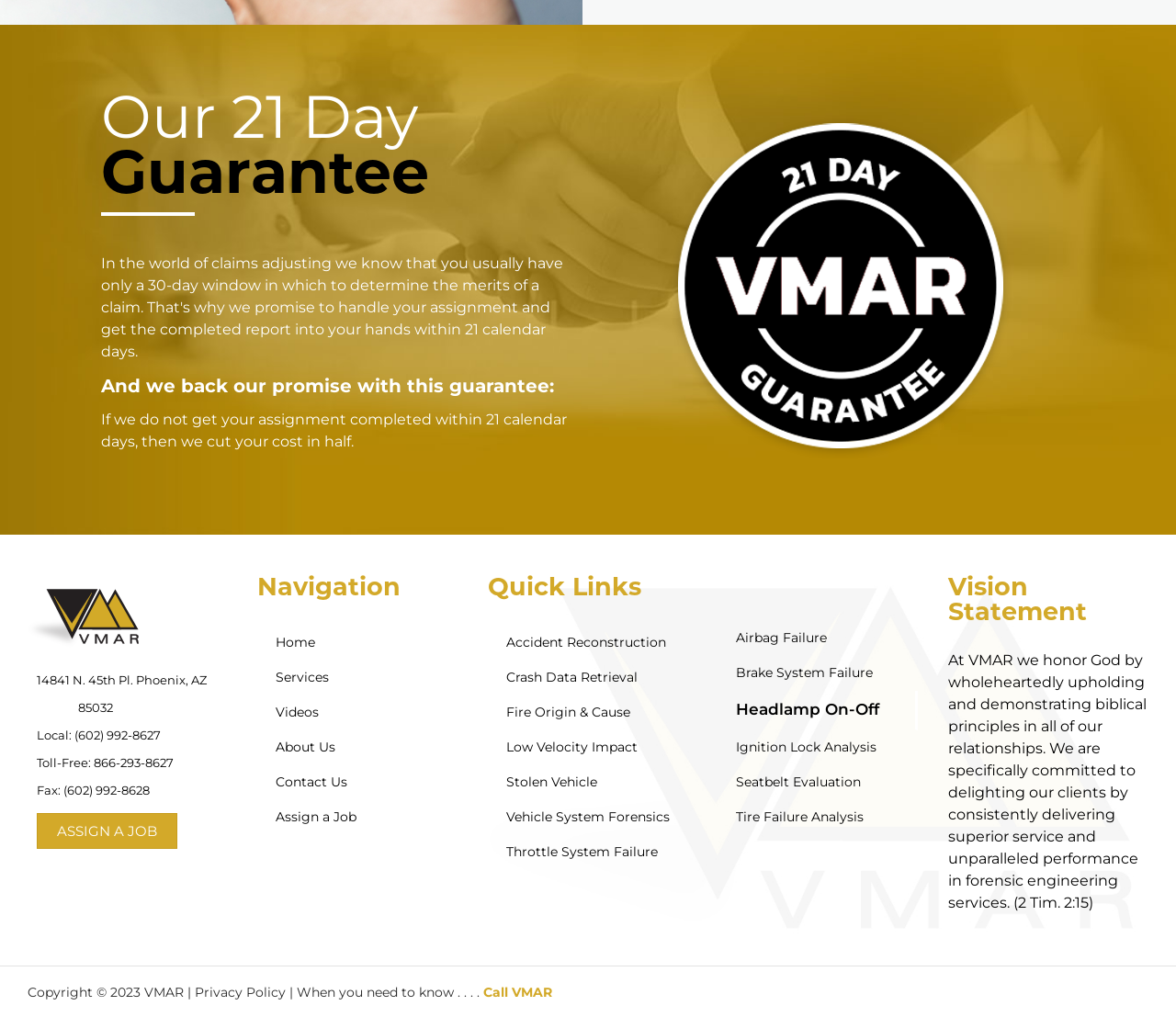Please locate the bounding box coordinates of the element that should be clicked to complete the given instruction: "View the 'Vision Statement'".

[0.806, 0.565, 0.977, 0.613]